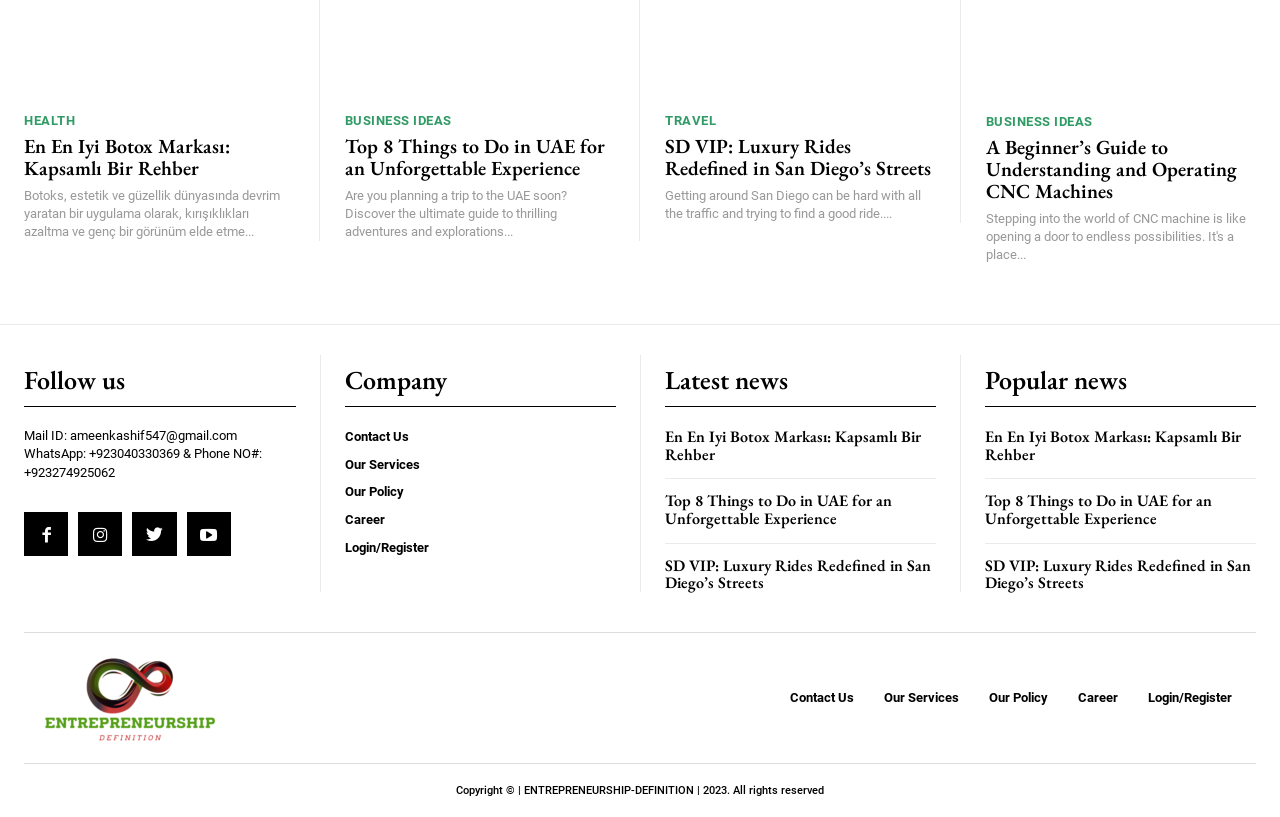Please provide the bounding box coordinates for the element that needs to be clicked to perform the following instruction: "Follow us on social media". The coordinates should be given as four float numbers between 0 and 1, i.e., [left, top, right, bottom].

[0.019, 0.627, 0.053, 0.681]